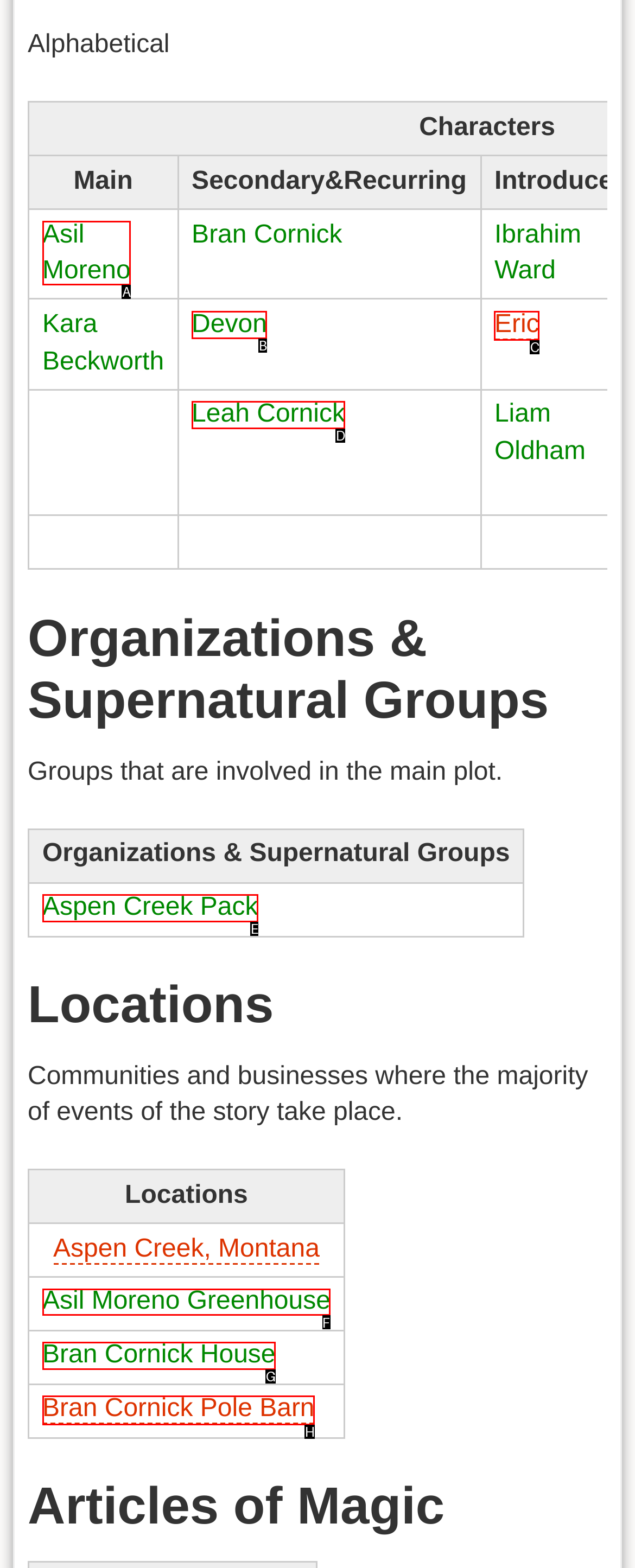Tell me which letter corresponds to the UI element that will allow you to Explore the Asil Moreno Greenhouse page. Answer with the letter directly.

F